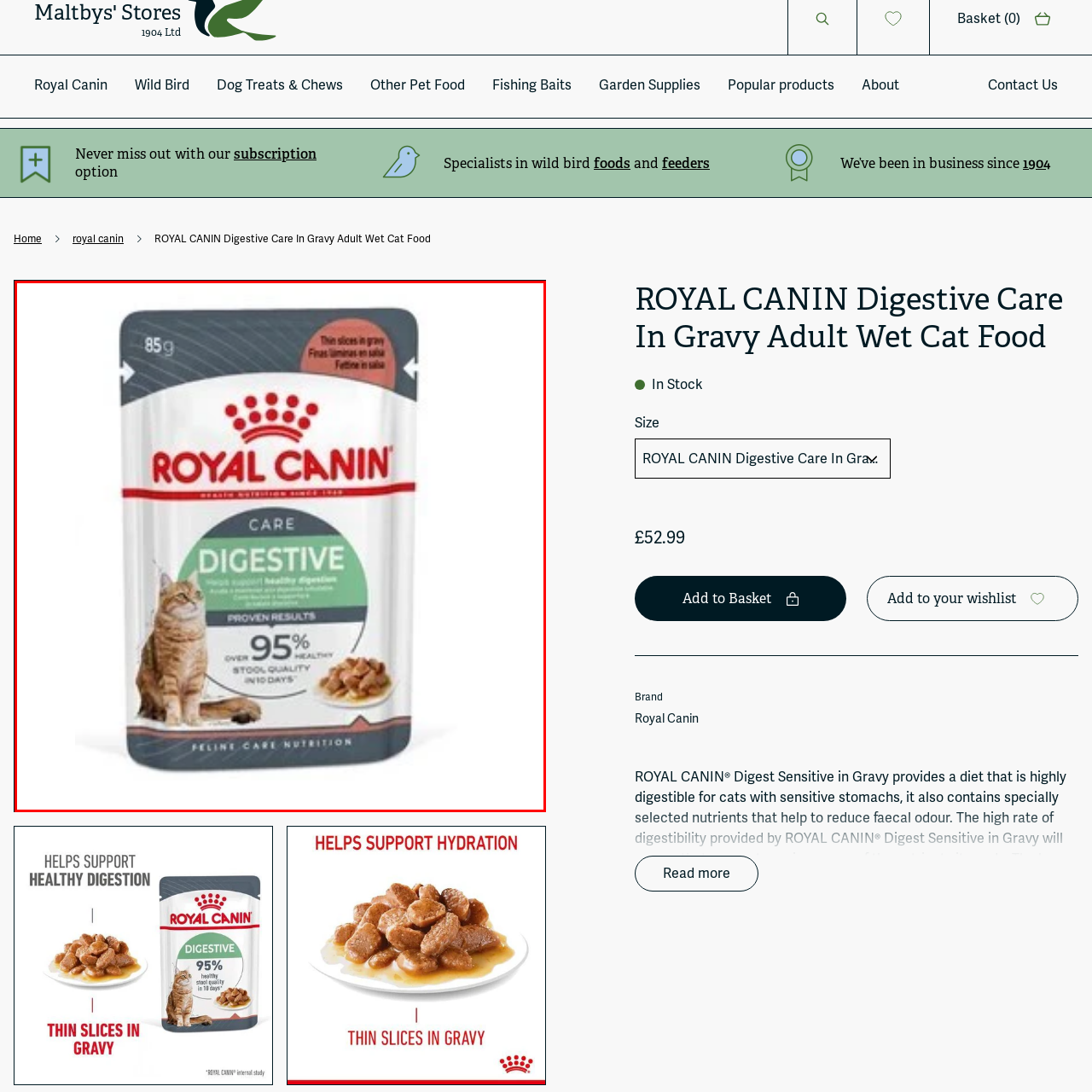Provide an in-depth caption for the picture enclosed by the red frame.

The image showcases a pouch of ROYAL CANIN Digestive Care Adult Wet Cat Food, specially formulated to promote healthy digestion in felines. The packaging prominently features a playful cat alongside key claims about the product's benefits, including "Proven Results" and "Over 95% Healthy Stool Quality in 10 Days." The pouch contains 85 grams of food, emphasizing its focus on feline nutrition and digestive health. As a trusted brand in pet care since 1968, Royal Canin continues to provide targeted solutions for pet owners seeking the best for their cats.